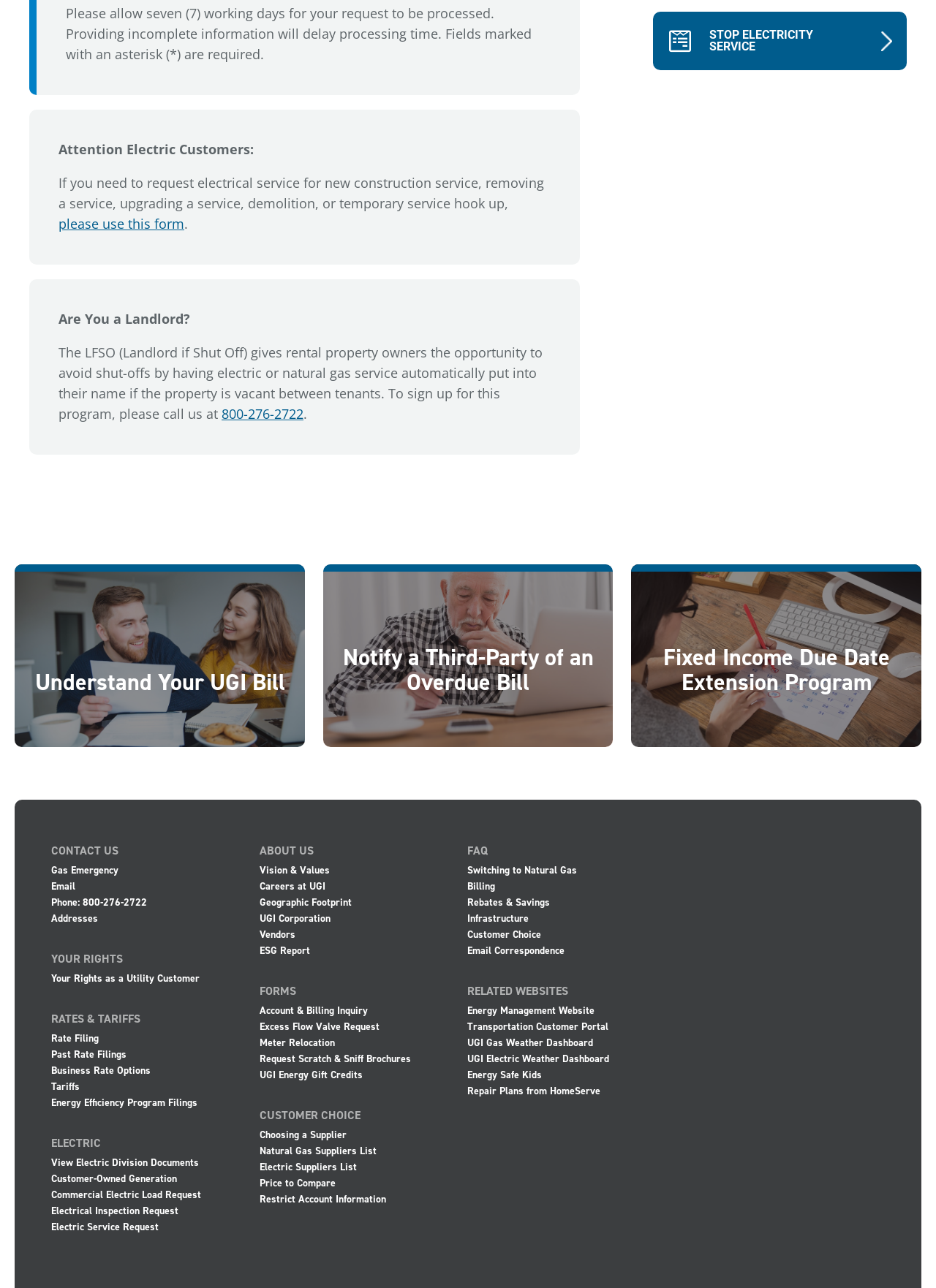Given the description of a UI element: "Request Scratch & Sniff Brochures", identify the bounding box coordinates of the matching element in the webpage screenshot.

[0.277, 0.816, 0.5, 0.829]